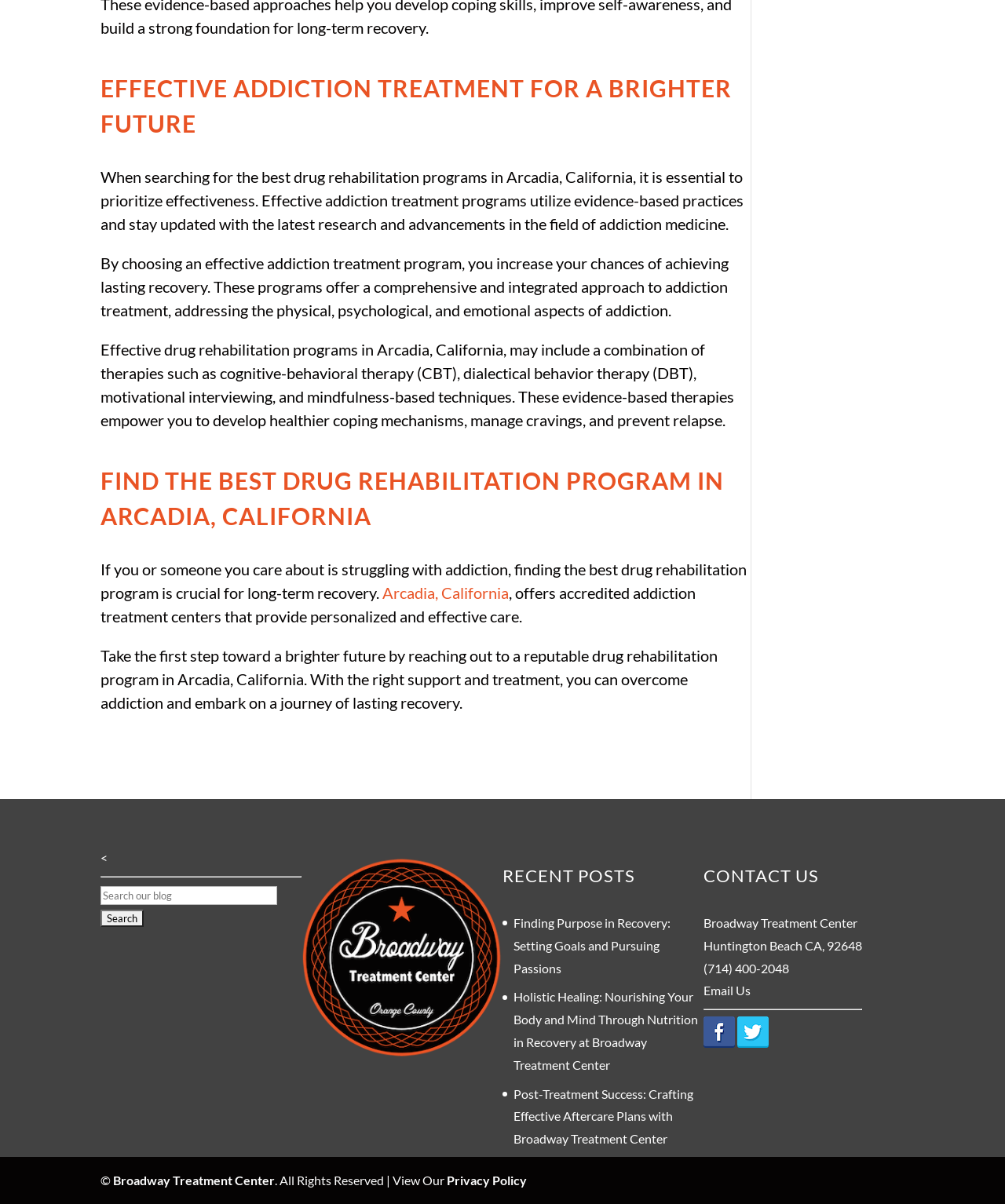What is the purpose of the search bar?
Look at the webpage screenshot and answer the question with a detailed explanation.

The search bar is labeled as 'Search our blog', indicating that it is intended for users to search for specific topics or articles within the blog section of the website.